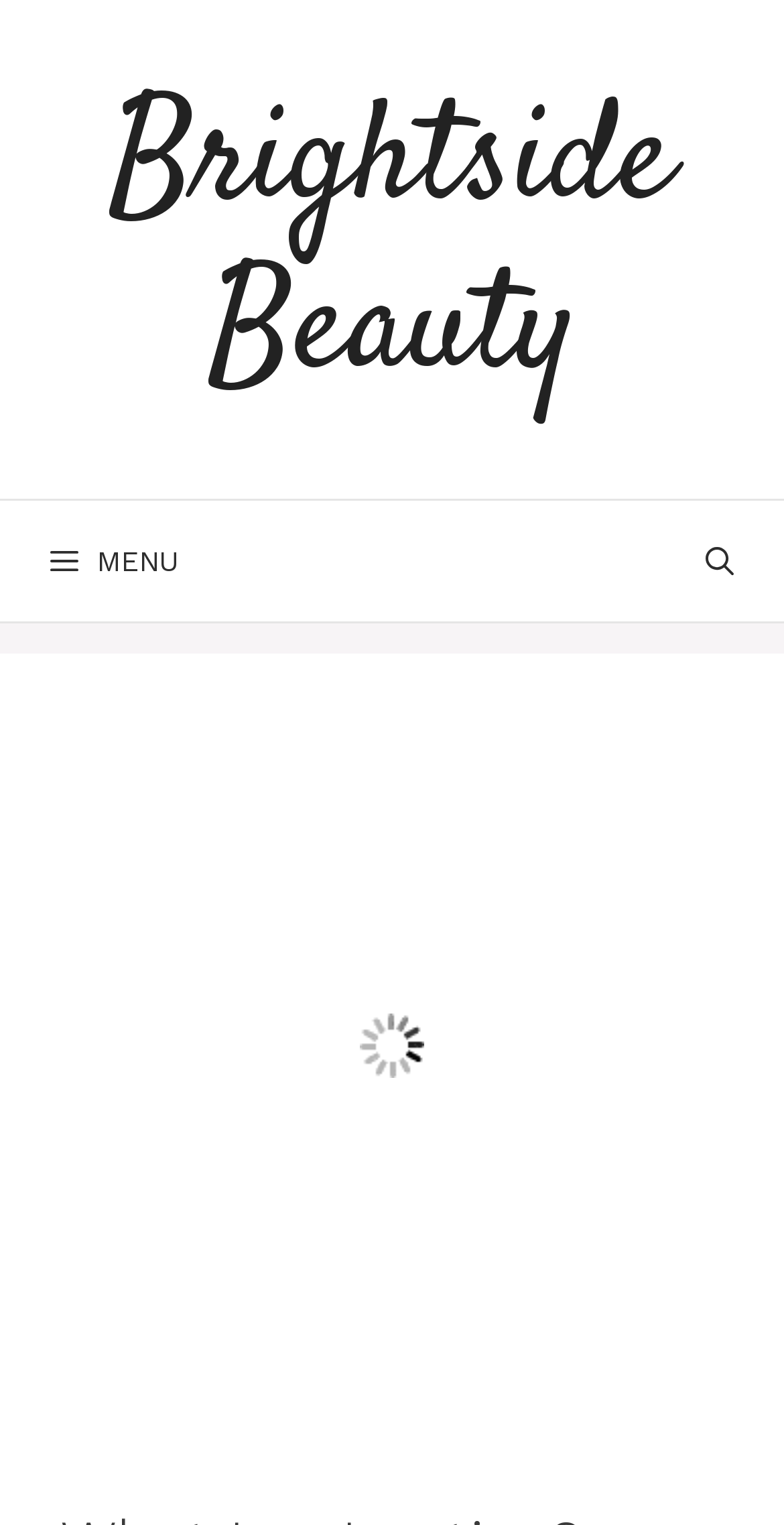Using the description: "aria-label="Open Search Bar"", determine the UI element's bounding box coordinates. Ensure the coordinates are in the format of four float numbers between 0 and 1, i.e., [left, top, right, bottom].

[0.836, 0.328, 1.0, 0.407]